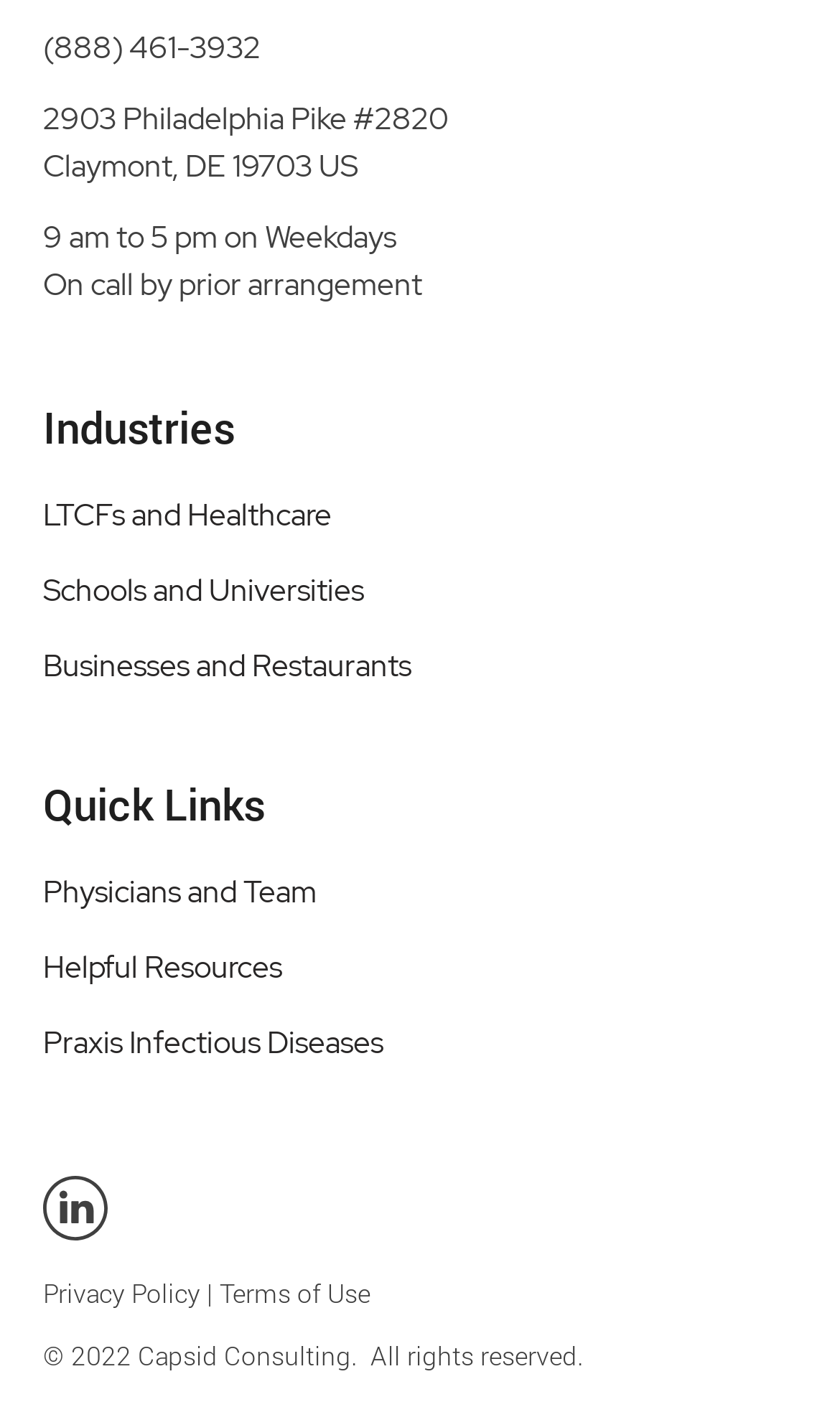What is the name of the company?
Give a one-word or short-phrase answer derived from the screenshot.

Capsid Consulting